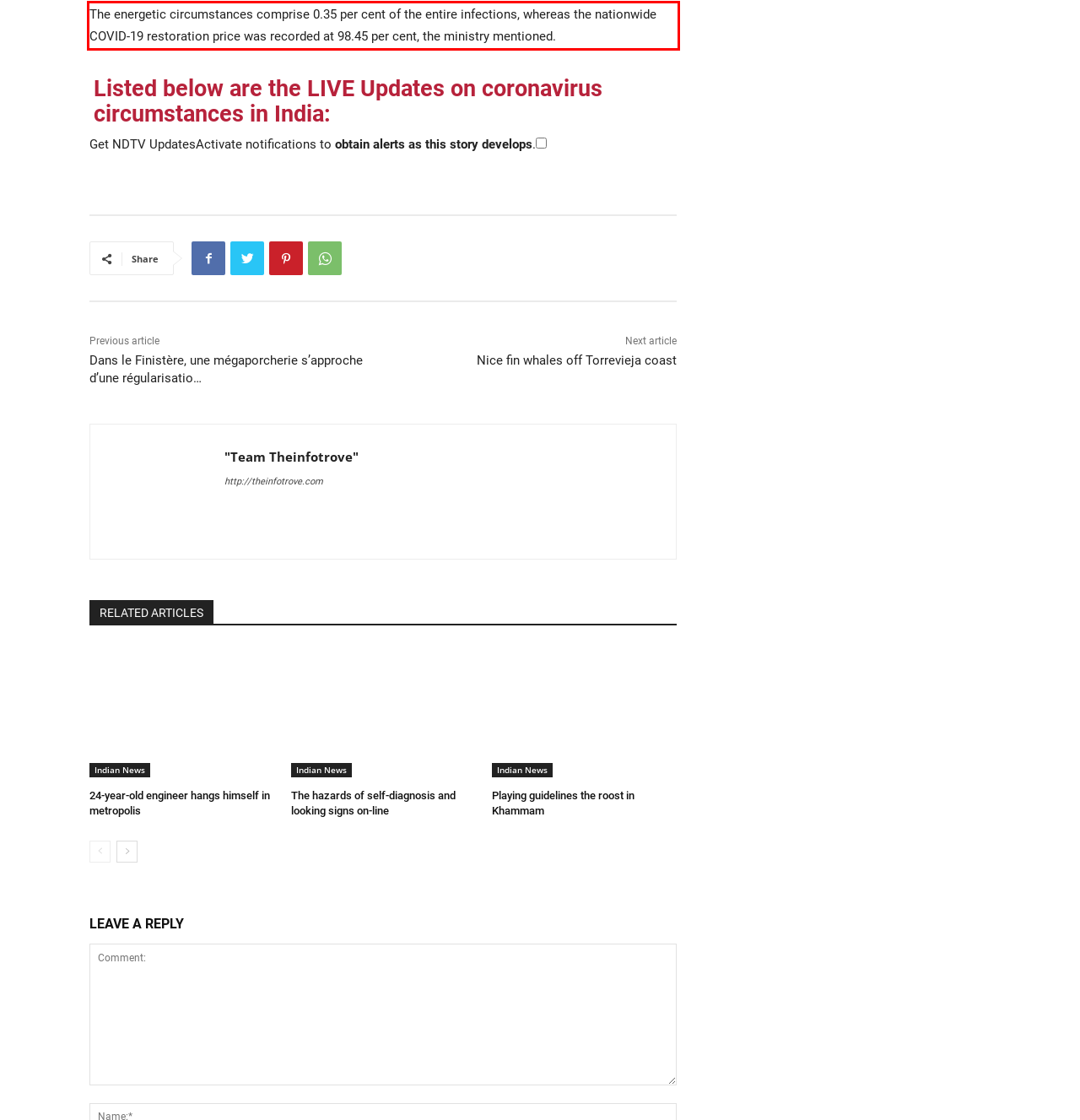Using the webpage screenshot, recognize and capture the text within the red bounding box.

The energetic circumstances comprise 0.35 per cent of the entire infections, whereas the nationwide COVID-19 restoration price was recorded at 98.45 per cent, the ministry mentioned.